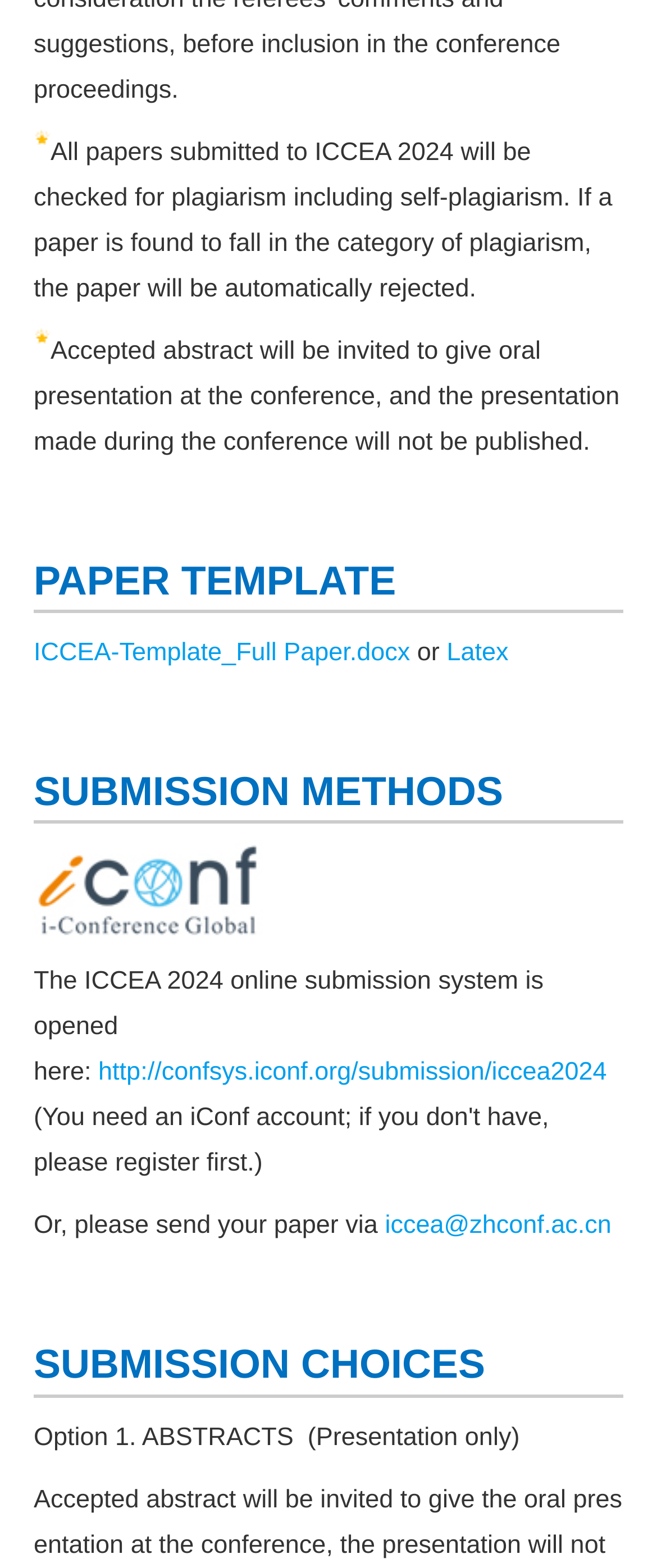Please provide a one-word or phrase answer to the question: 
What is the file format for the paper template?

Docx and Latex